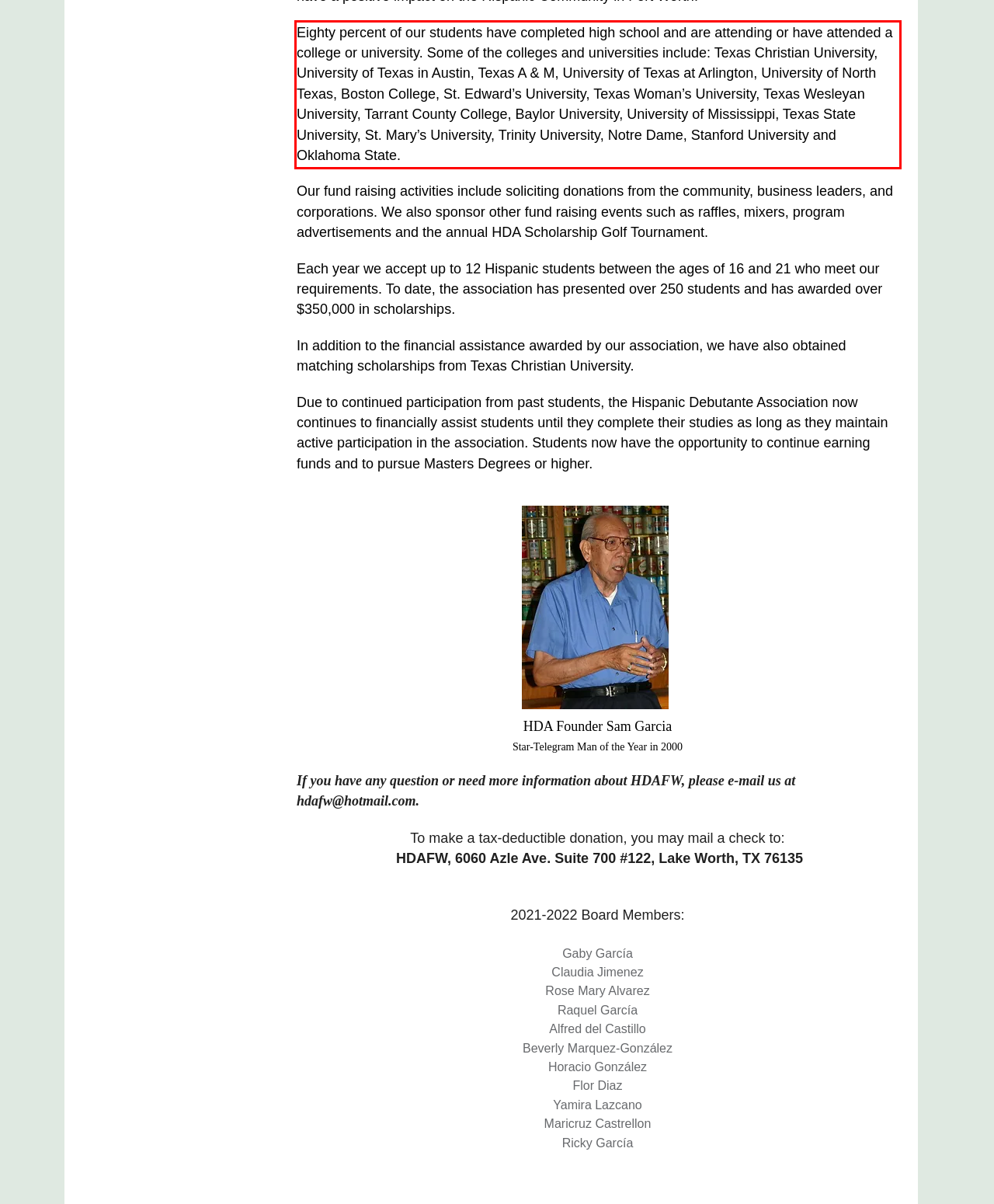Please use OCR to extract the text content from the red bounding box in the provided webpage screenshot.

Eighty percent of our students have completed high school and are attending or have attended a college or university. Some of the colleges and universities include: Texas Christian University, University of Texas in Austin, Texas A & M, University of Texas at Arlington, University of North Texas, Boston College, St. Edward’s University, Texas Woman’s University, Texas Wesleyan University, Tarrant County College, Baylor University, University of Mississippi, Texas State University, St. Mary’s University, Trinity University, Notre Dame, Stanford University and Oklahoma State.